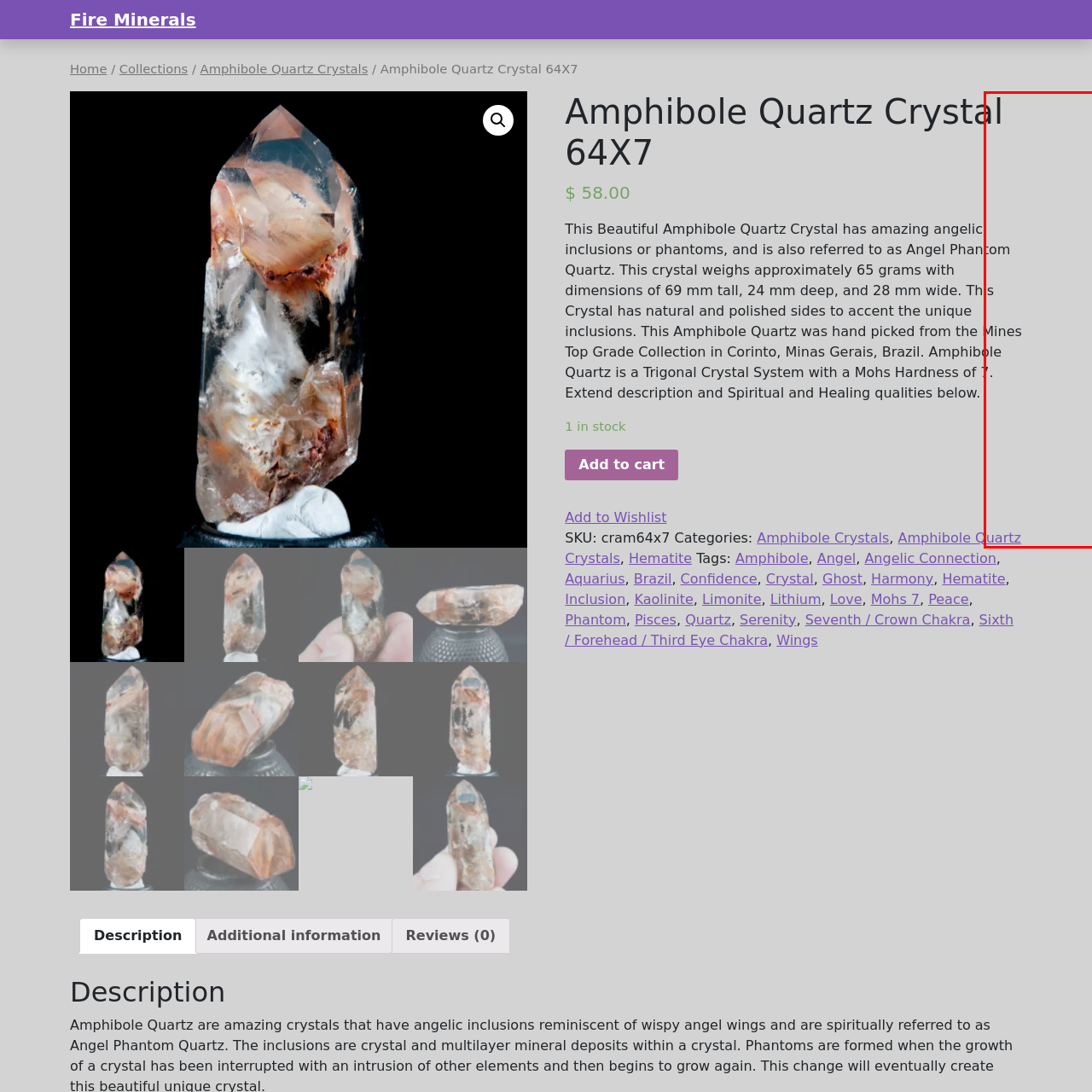Focus on the content within the red box and provide a succinct answer to this question using just one word or phrase: 
What is the hardness of the Amphibole Quartz Crystal?

7